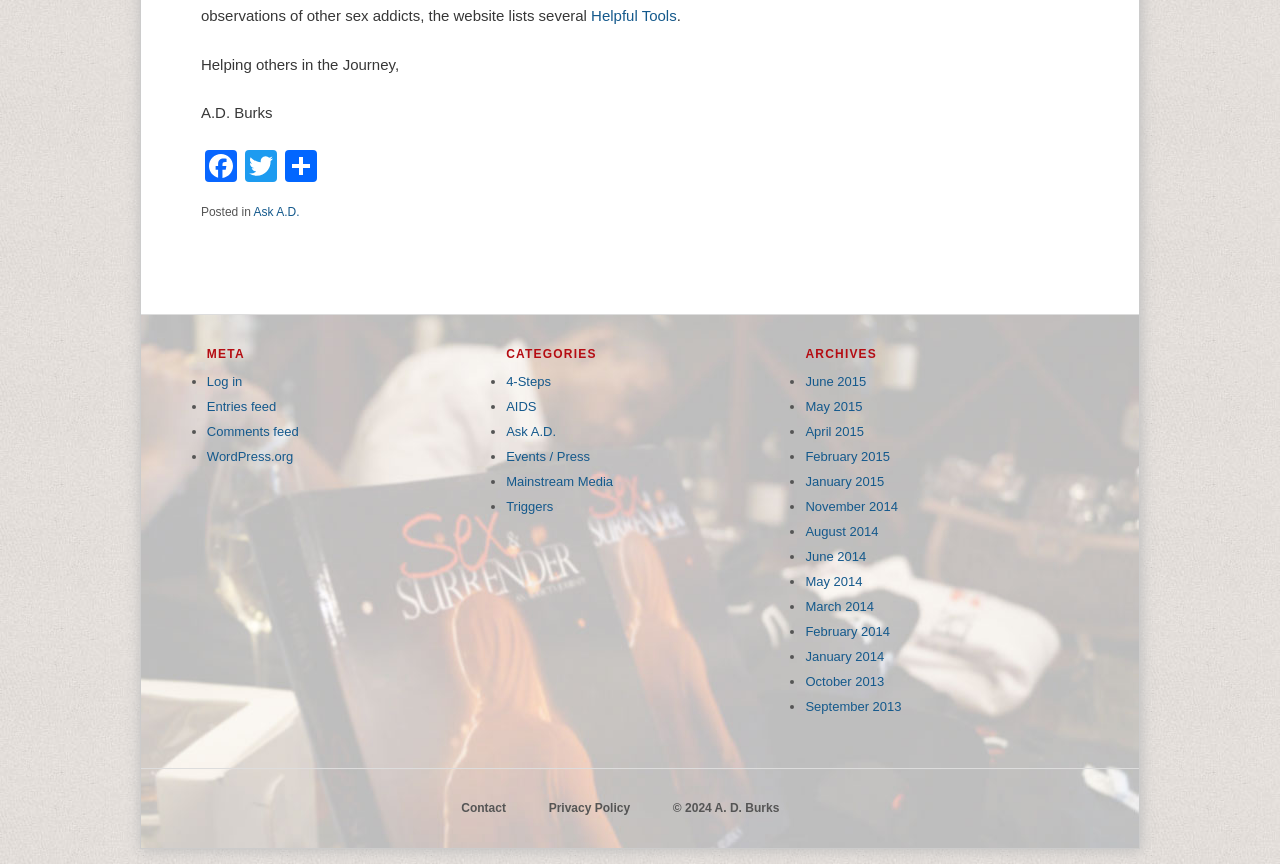What is the author's name?
Please give a detailed and elaborate explanation in response to the question.

The author's name is found in the StaticText element 'A.D. Burks' with bounding box coordinates [0.157, 0.121, 0.213, 0.141].